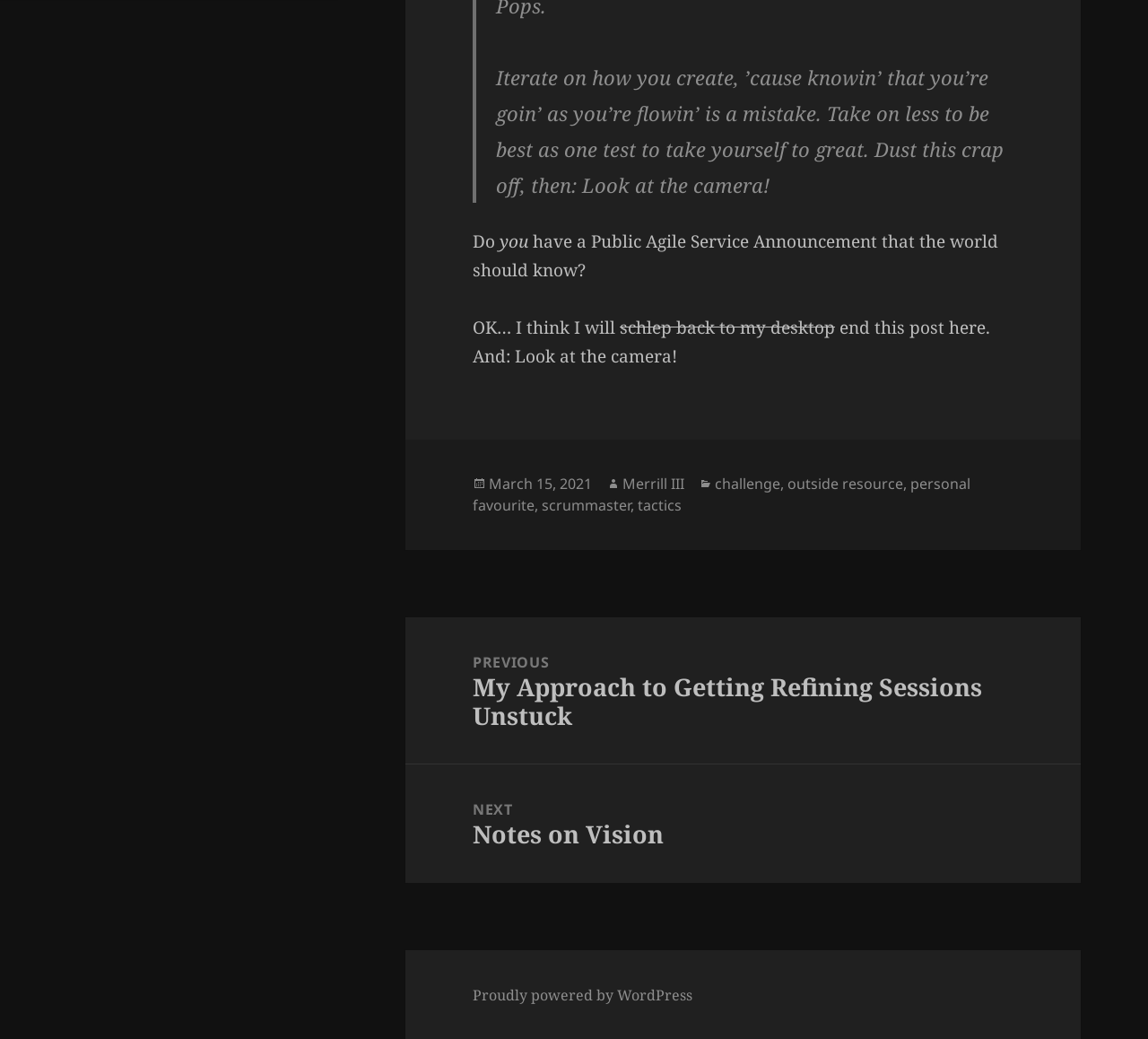Identify the bounding box coordinates of the region that needs to be clicked to carry out this instruction: "Click on the 'March 15, 2021' link". Provide these coordinates as four float numbers ranging from 0 to 1, i.e., [left, top, right, bottom].

[0.426, 0.456, 0.516, 0.476]